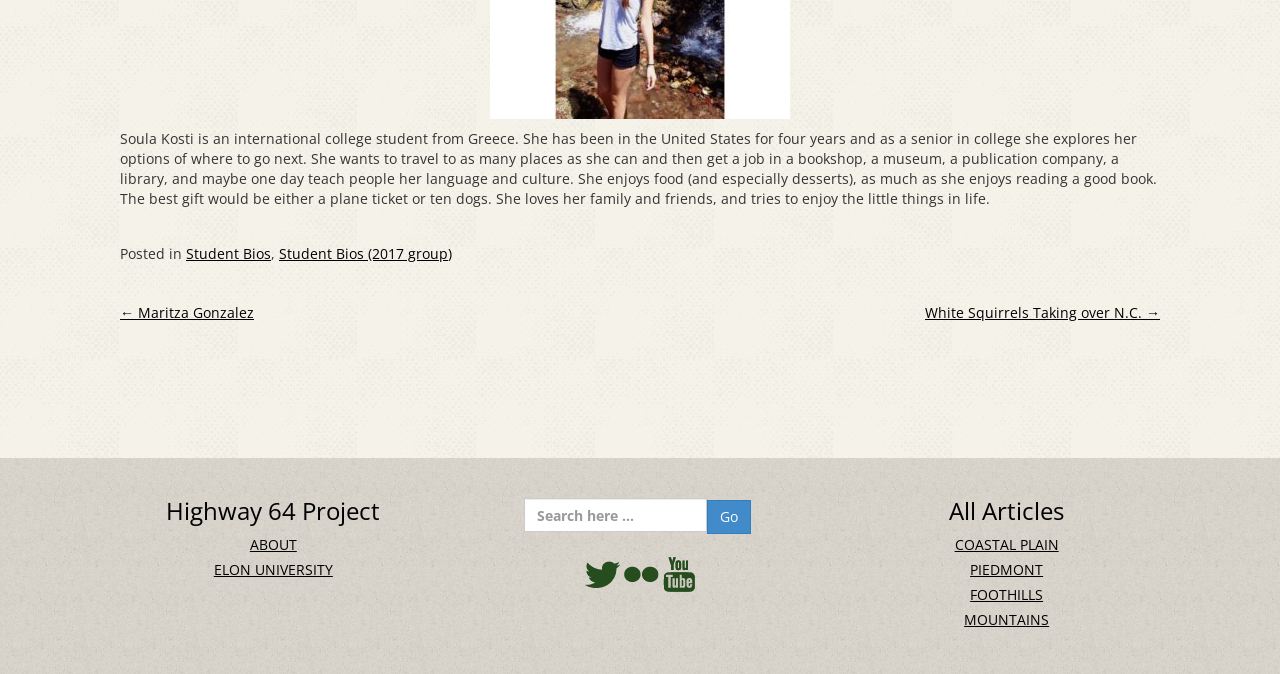Using the provided element description: "Student Bios (2017 group)", determine the bounding box coordinates of the corresponding UI element in the screenshot.

[0.218, 0.361, 0.353, 0.389]